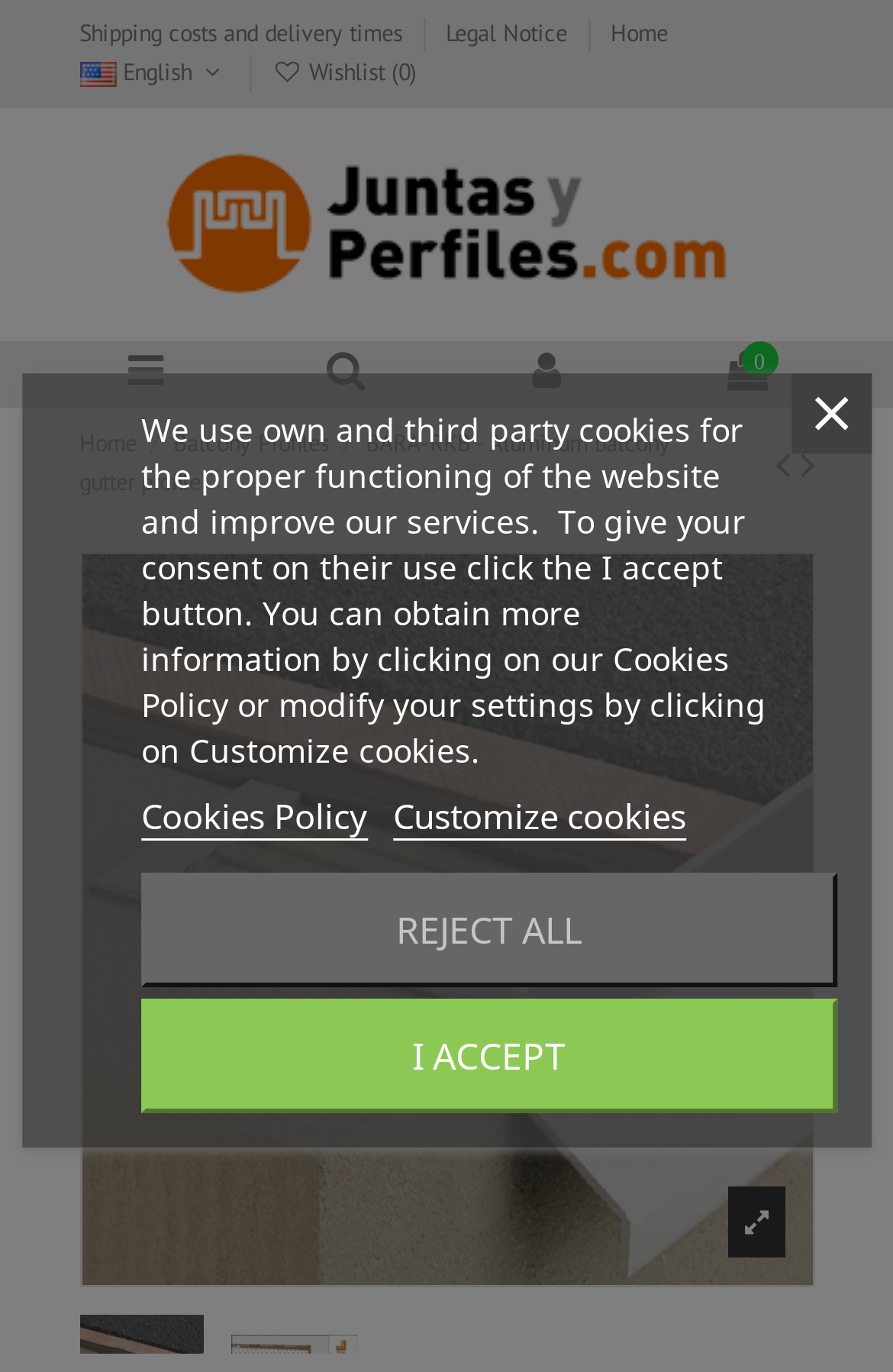Provide a comprehensive description of the webpage.

This webpage appears to be a product profile page for an aluminum balcony gutter profile called BARA-RKB. At the top, there is a header section with several links, including "Shipping costs and delivery times", "Legal Notice", and "Home". There is also an image of a flag representing the English language and a corresponding text label. Additionally, there is a link to the website's homepage, "juntasyperfiles.com", with a corresponding image.

Below the header section, there are several navigation links, including "Home", "Balcony Profiles", and links to previous and next products. The main content of the page is an image of the BARA-RKB product, which takes up most of the page.

At the bottom of the page, there is a layout table with a message about cookies and privacy. The message explains that the website uses own and third-party cookies and provides links to the Cookies Policy and options to customize cookie settings. There are also two buttons, "REJECT ALL" and "I ACCEPT", to manage cookie consent.

Overall, the webpage is focused on presenting information about the BARA-RKB product, with additional navigation and cookie management features.